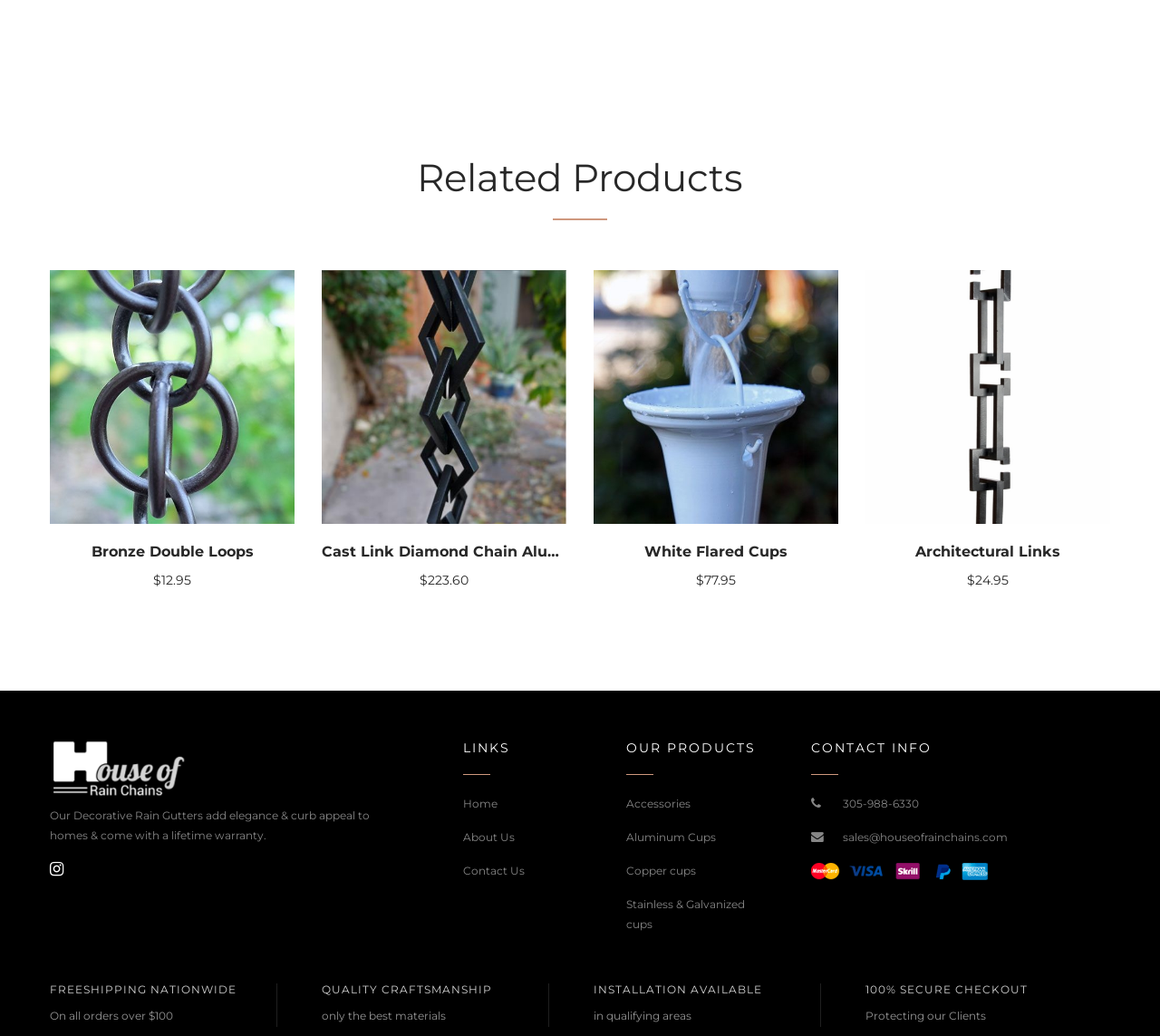Give a one-word or phrase response to the following question: Are there any promotions or offers?

Yes